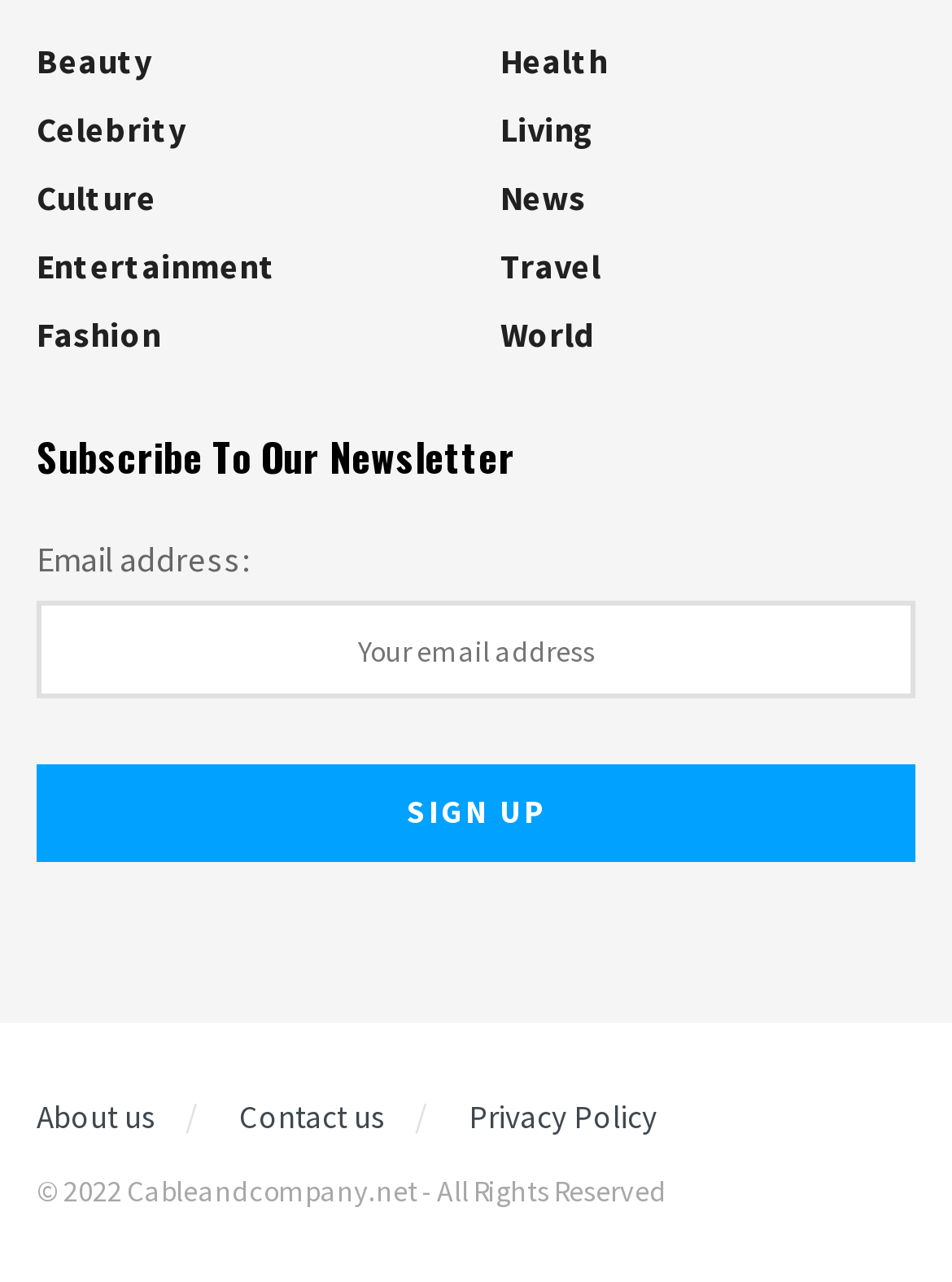Find the bounding box coordinates for the area that must be clicked to perform this action: "Visit the About us page".

[0.038, 0.856, 0.162, 0.888]